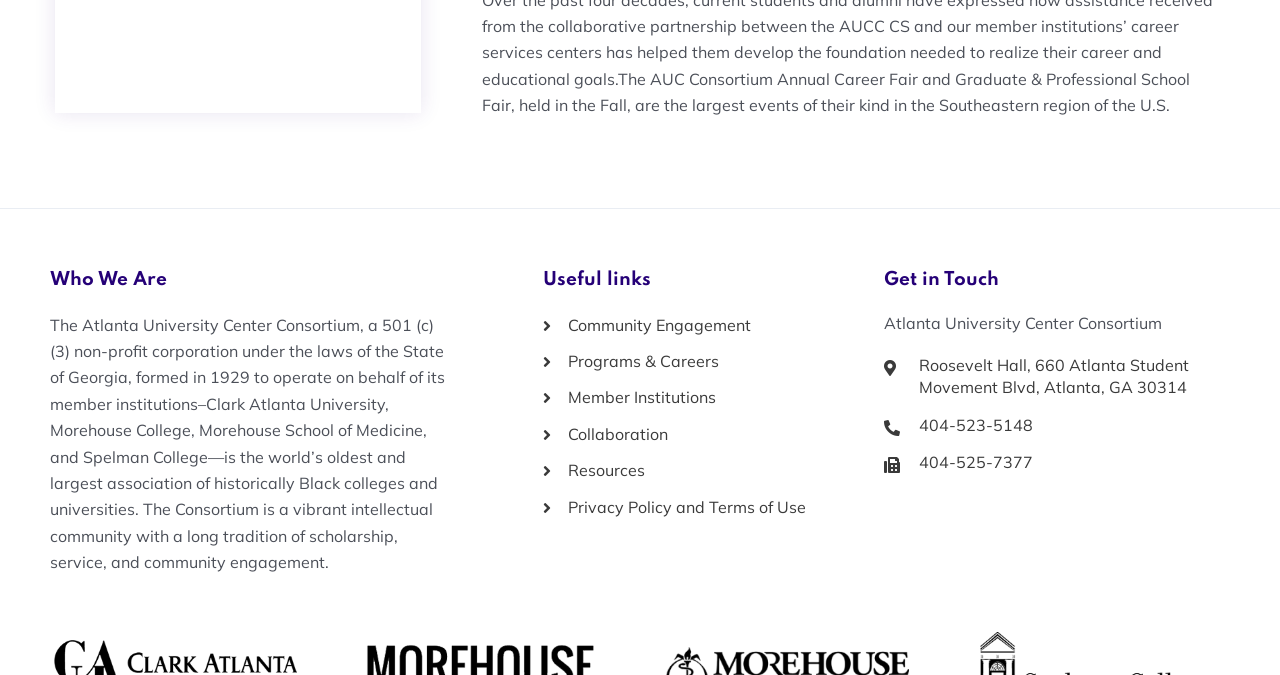What is the name of the consortium?
Answer the question in a detailed and comprehensive manner.

The answer can be found in the StaticText element with the text 'The Atlanta University Center Consortium, a 501 (c)(3) non-profit corporation under the laws of the State of Georgia, formed in 1929 to operate on behalf of its member institutions–Clark Atlanta University, Morehouse College, Morehouse School of Medicine, and Spelman College—is the world’s oldest and largest association of historically Black colleges and universities.'